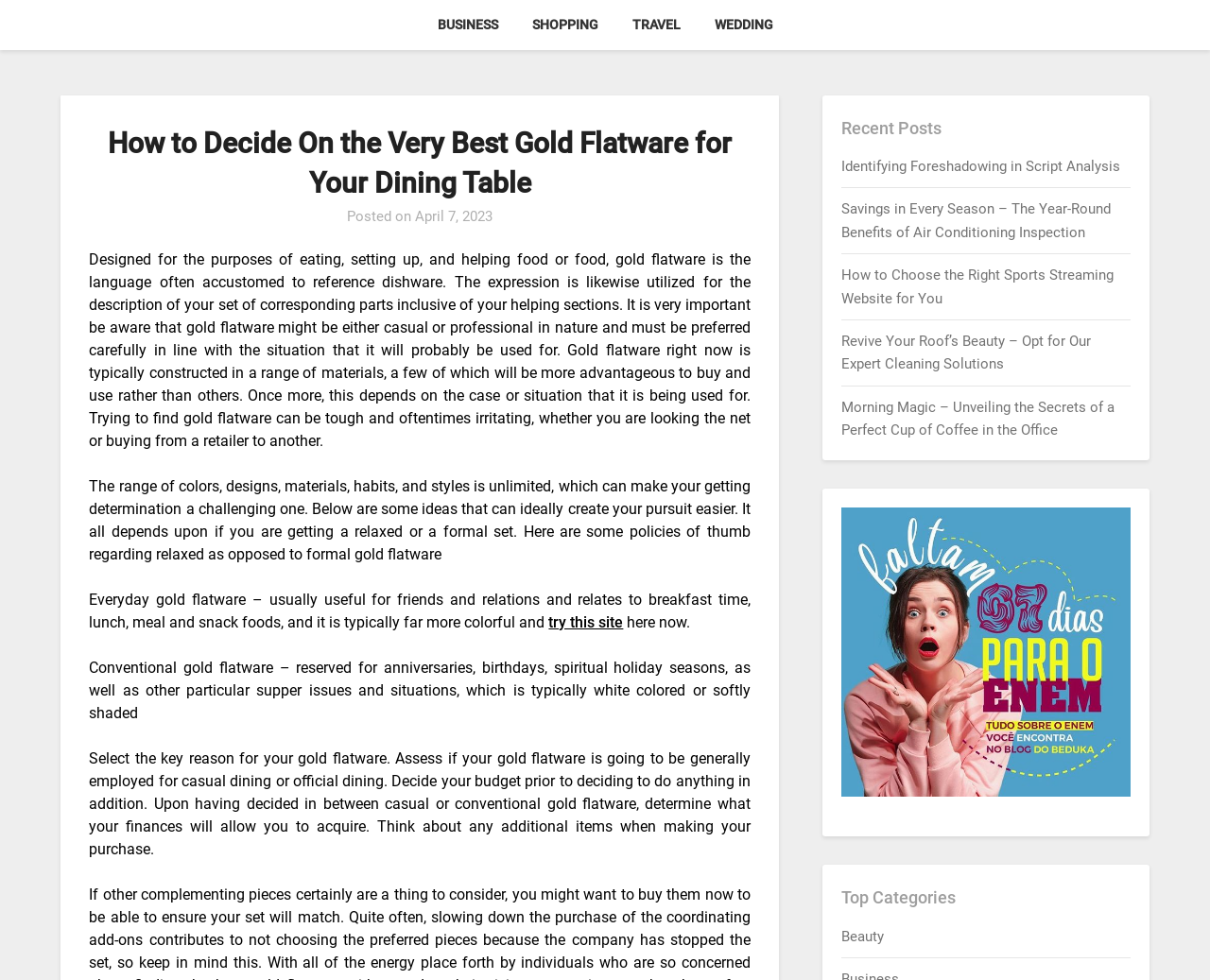Please extract the title of the webpage.

How to Decide On the Very Best Gold Flatware for Your Dining Table